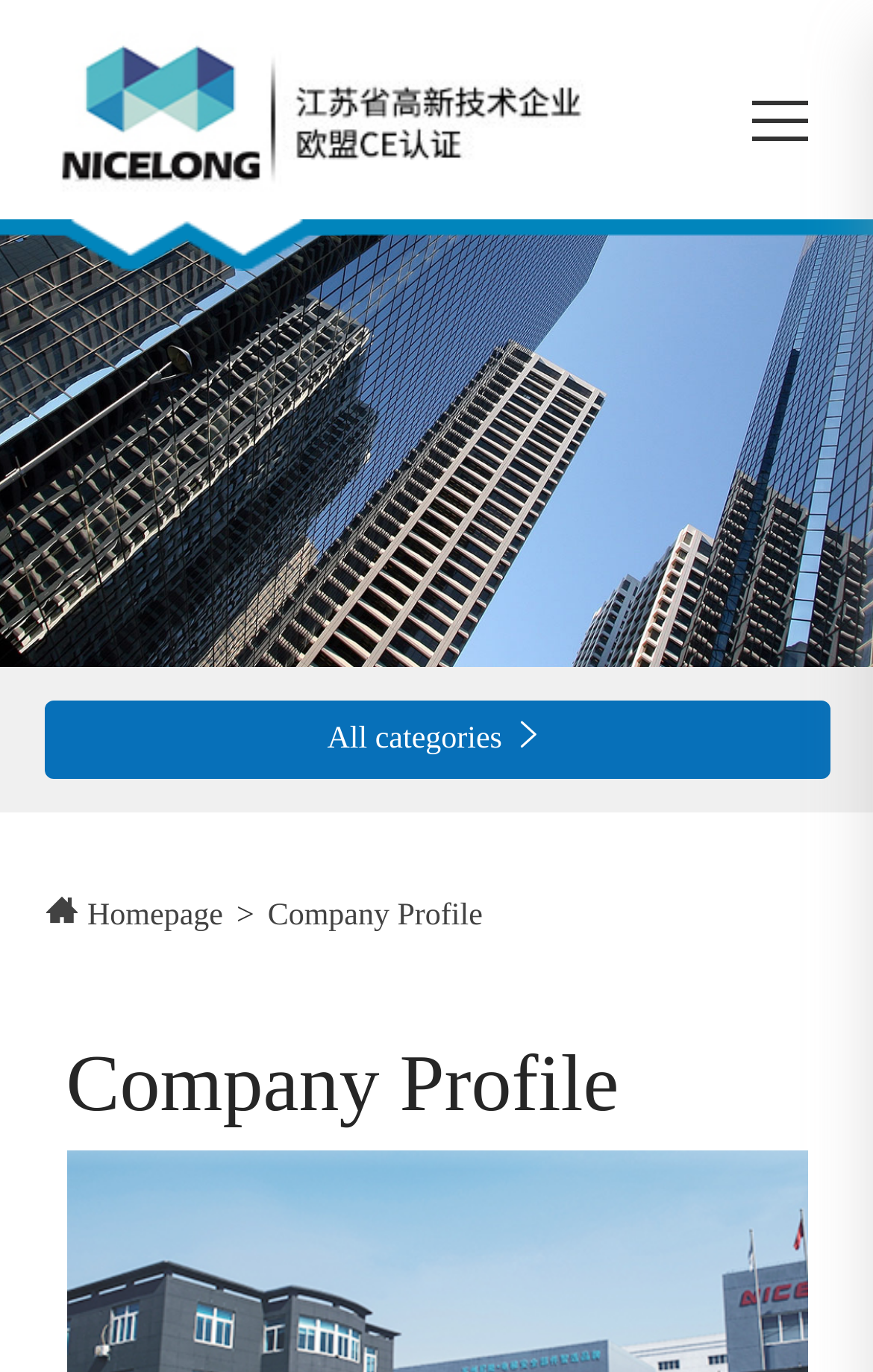How many main categories are there?
Use the image to give a comprehensive and detailed response to the question.

I can see a text 'All categories' on the webpage, which suggests that there is only one main category. Also, there is no other category listed on the webpage, so I can conclude that there is only one main category.